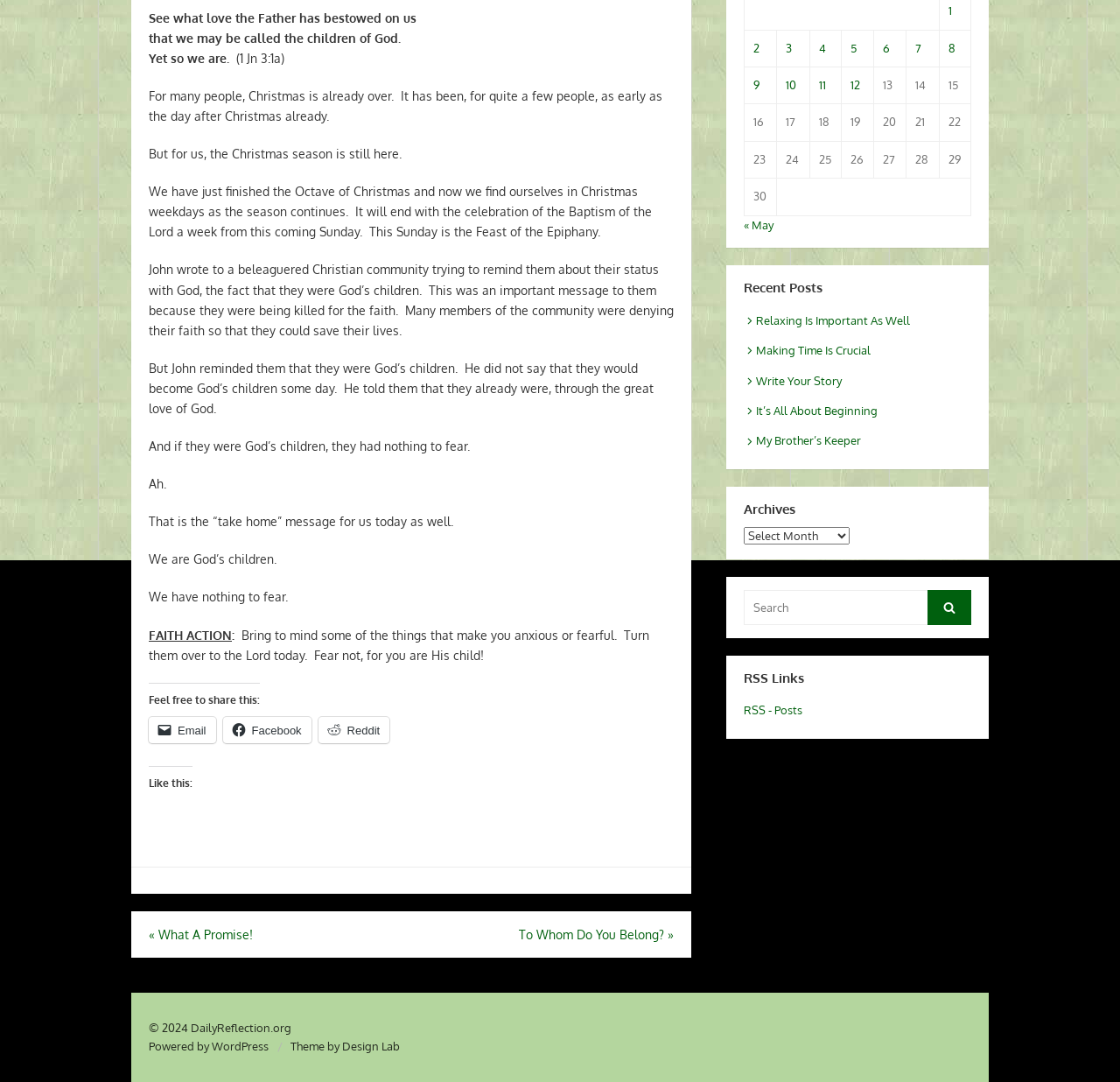From the webpage screenshot, predict the bounding box of the UI element that matches this description: "« What A Promise!".

[0.133, 0.856, 0.226, 0.87]